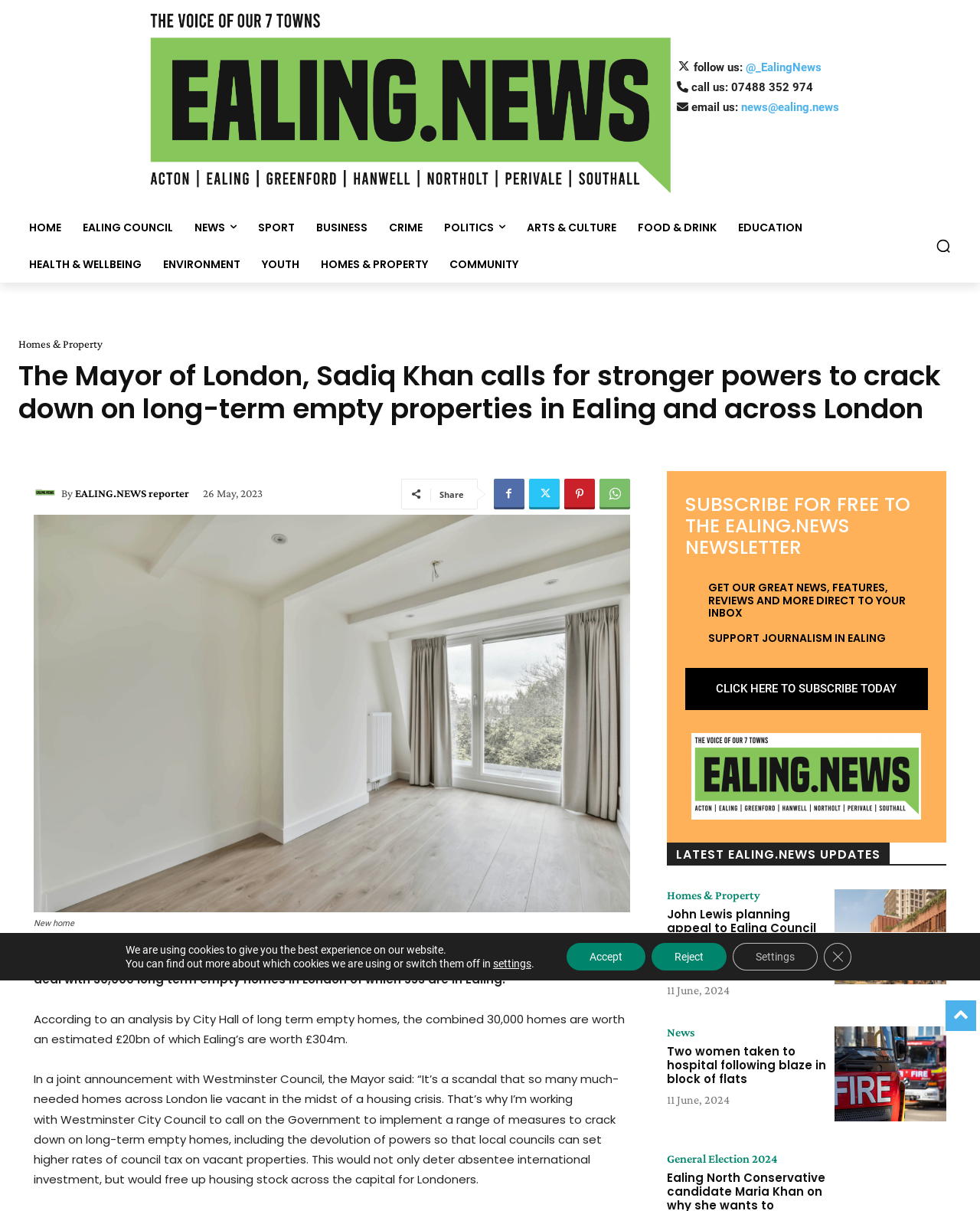Show the bounding box coordinates for the element that needs to be clicked to execute the following instruction: "Search for something". Provide the coordinates in the form of four float numbers between 0 and 1, i.e., [left, top, right, bottom].

[0.944, 0.188, 0.981, 0.218]